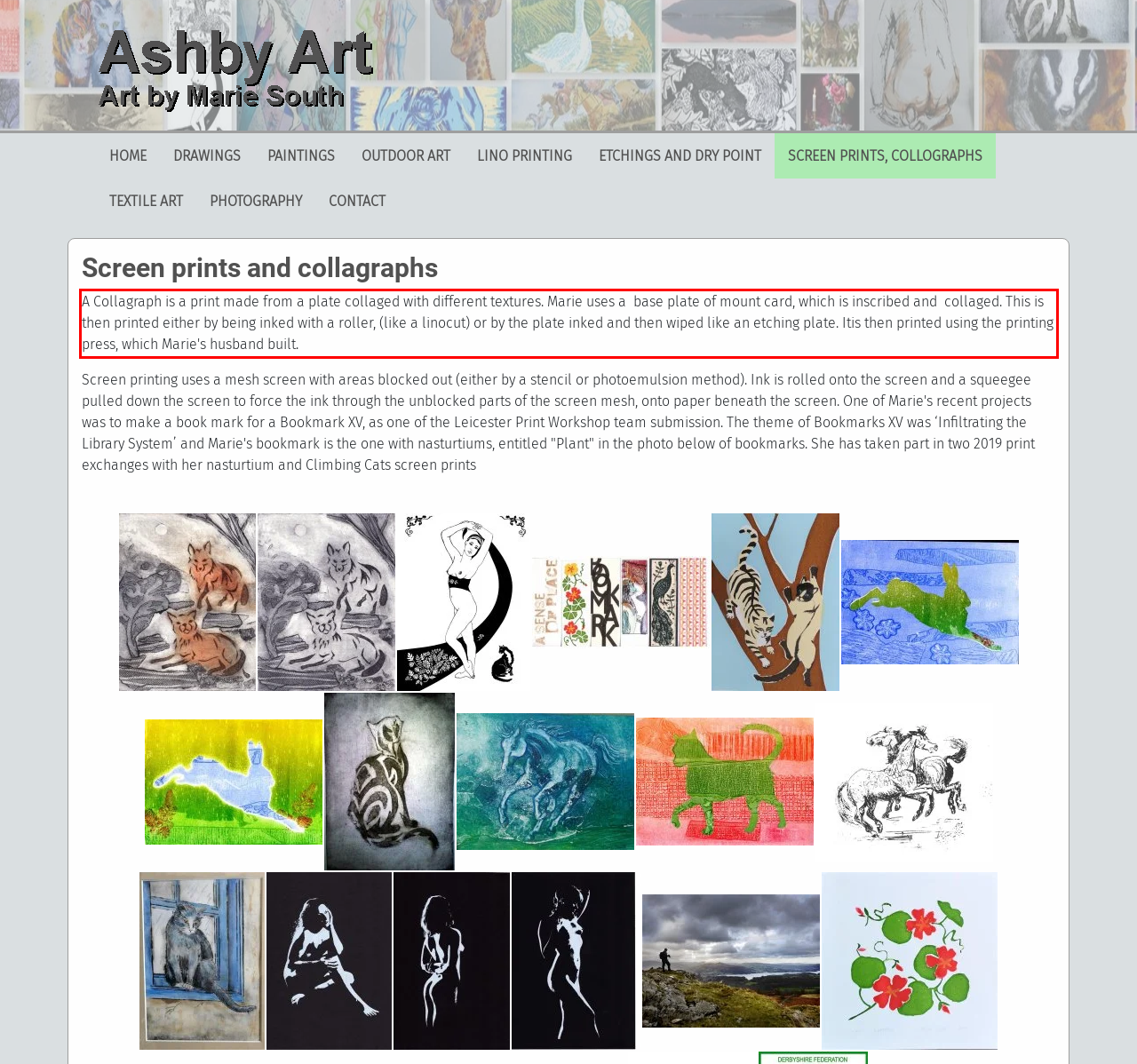You are provided with a screenshot of a webpage that includes a UI element enclosed in a red rectangle. Extract the text content inside this red rectangle.

A Collagraph is a print made from a plate collaged with different textures. Marie uses a base plate of mount card, which is inscribed and collaged. This is then printed either by being inked with a roller, (like a linocut) or by the plate inked and then wiped like an etching plate. Itis then printed using the printing press, which Marie's husband built.